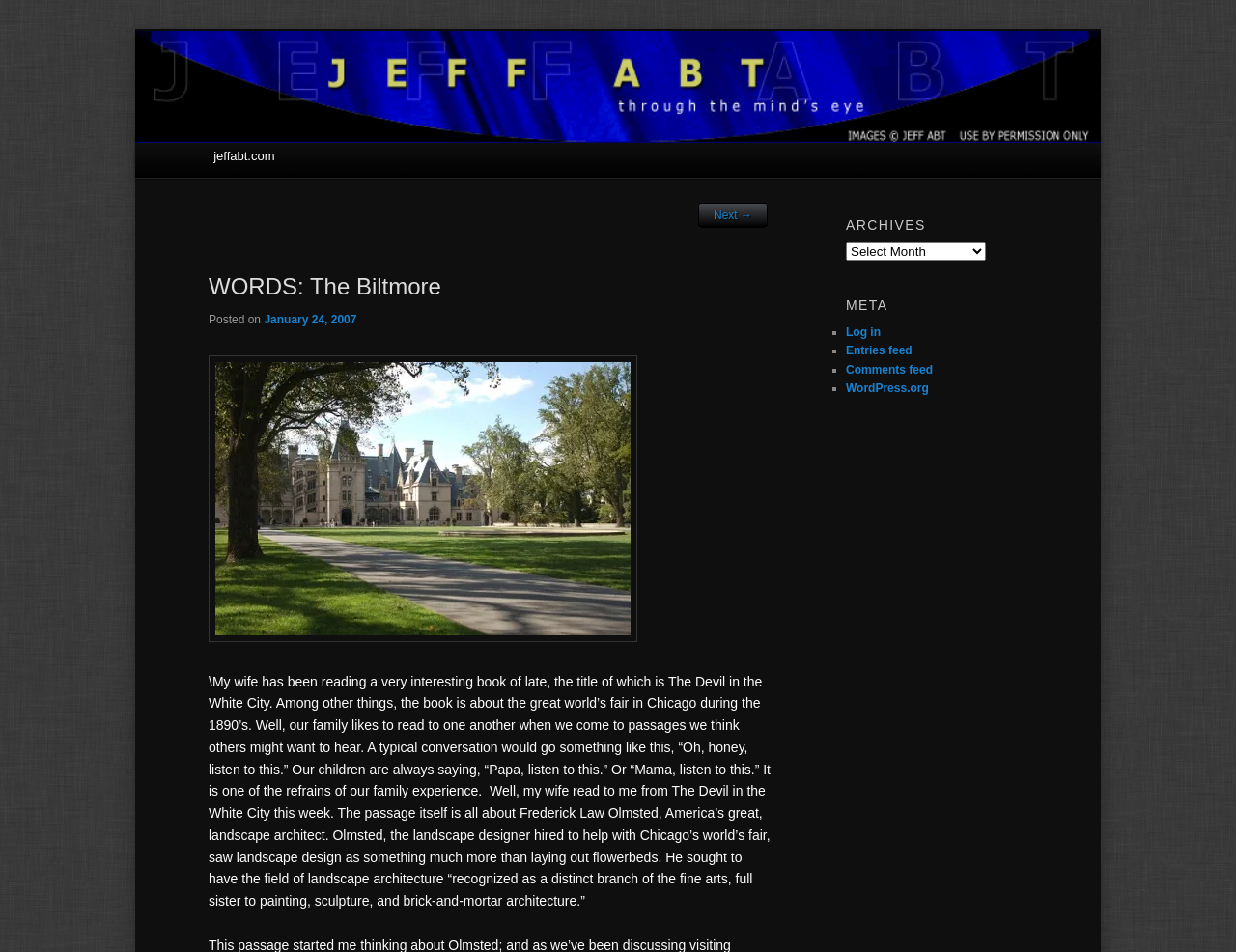Use a single word or phrase to answer this question: 
What is the title of the book being discussed?

The Devil in the White City